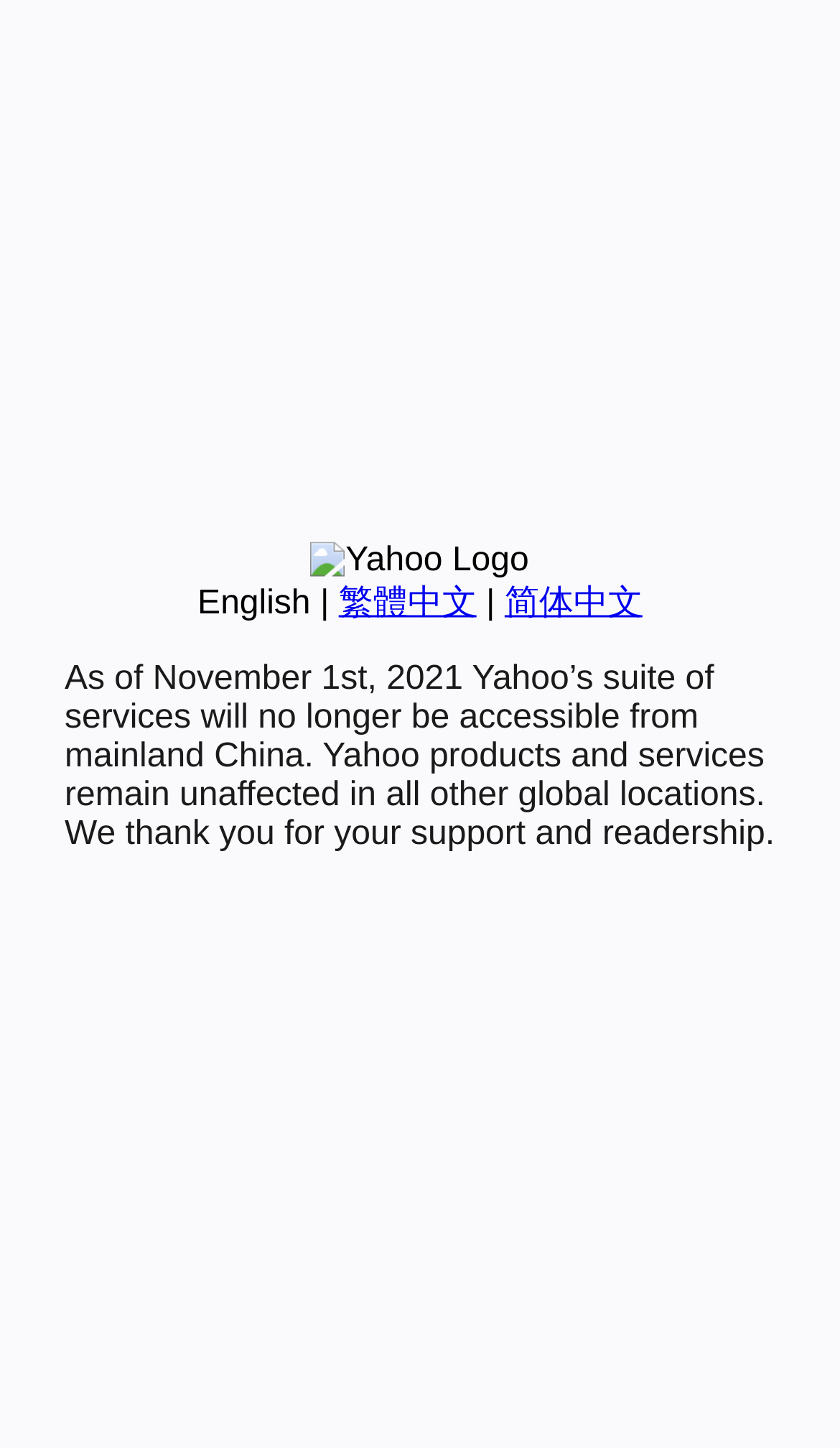Identify the bounding box coordinates of the HTML element based on this description: "简体中文".

[0.601, 0.404, 0.765, 0.429]